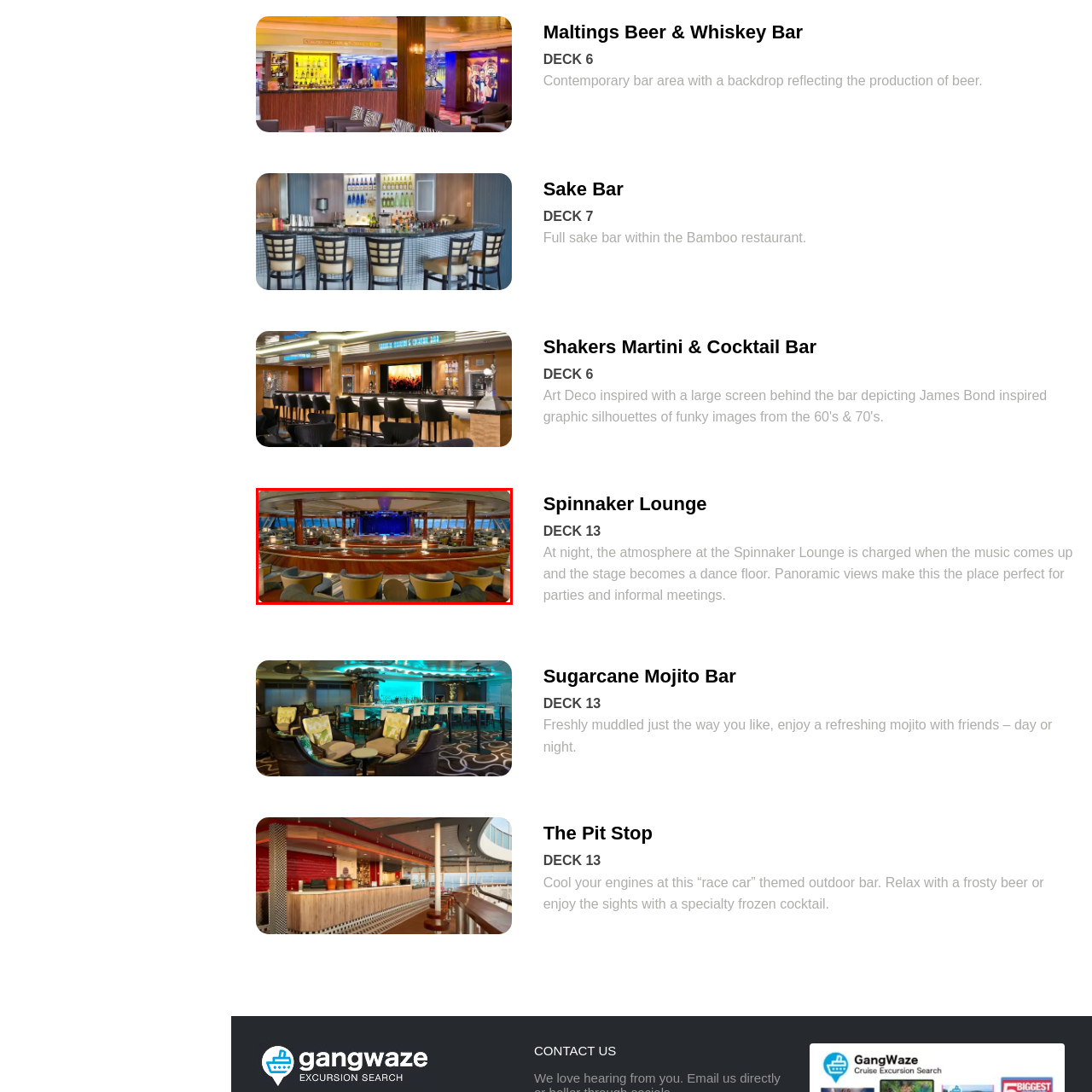Direct your attention to the image within the red boundary and answer the question with a single word or phrase:
What happens to the lounge at night?

It transforms into a lively atmosphere